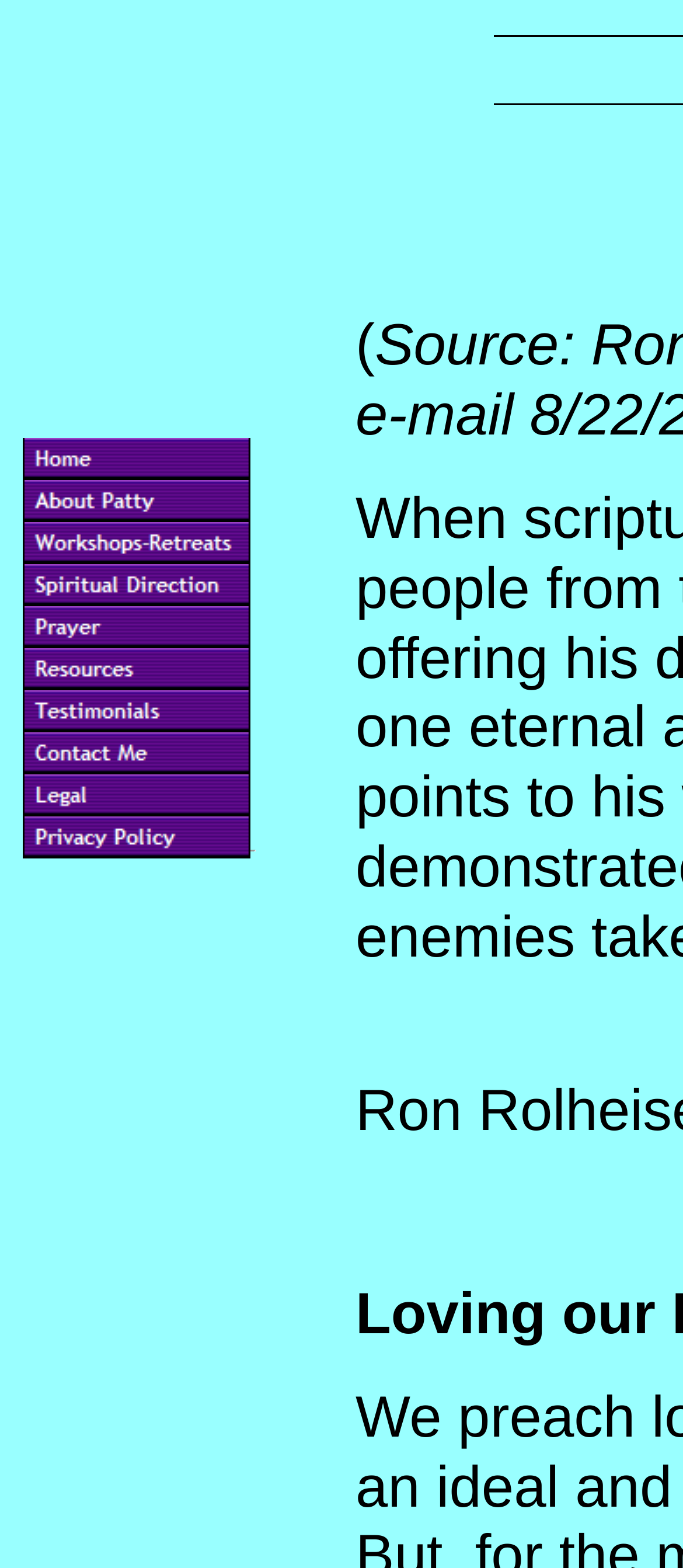Find the bounding box coordinates for the element that must be clicked to complete the instruction: "Explore Workshops-Retreats". The coordinates should be four float numbers between 0 and 1, indicated as [left, top, right, bottom].

[0.033, 0.342, 0.367, 0.364]